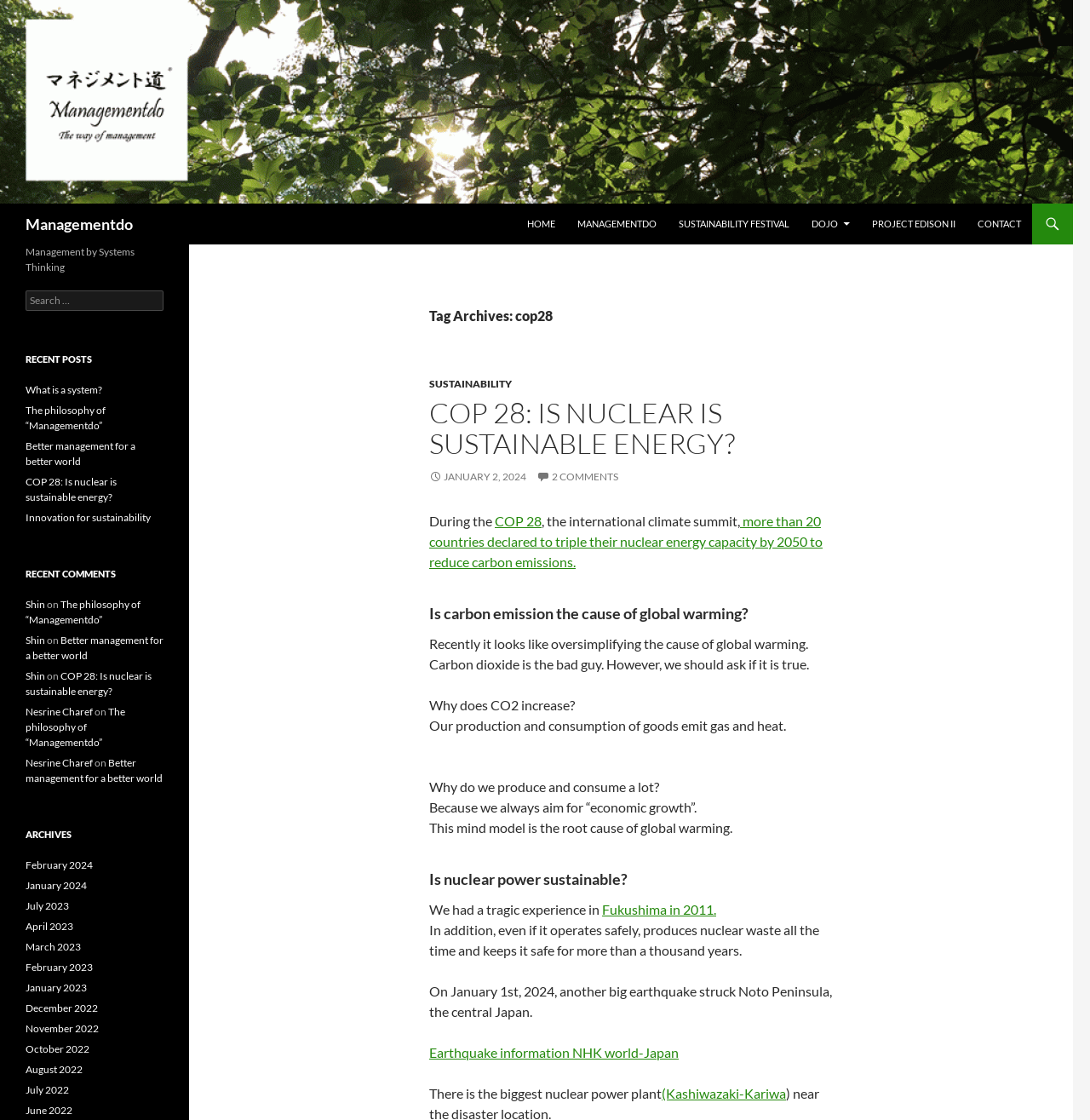Specify the bounding box coordinates of the area to click in order to follow the given instruction: "Search for something."

[0.023, 0.259, 0.15, 0.278]